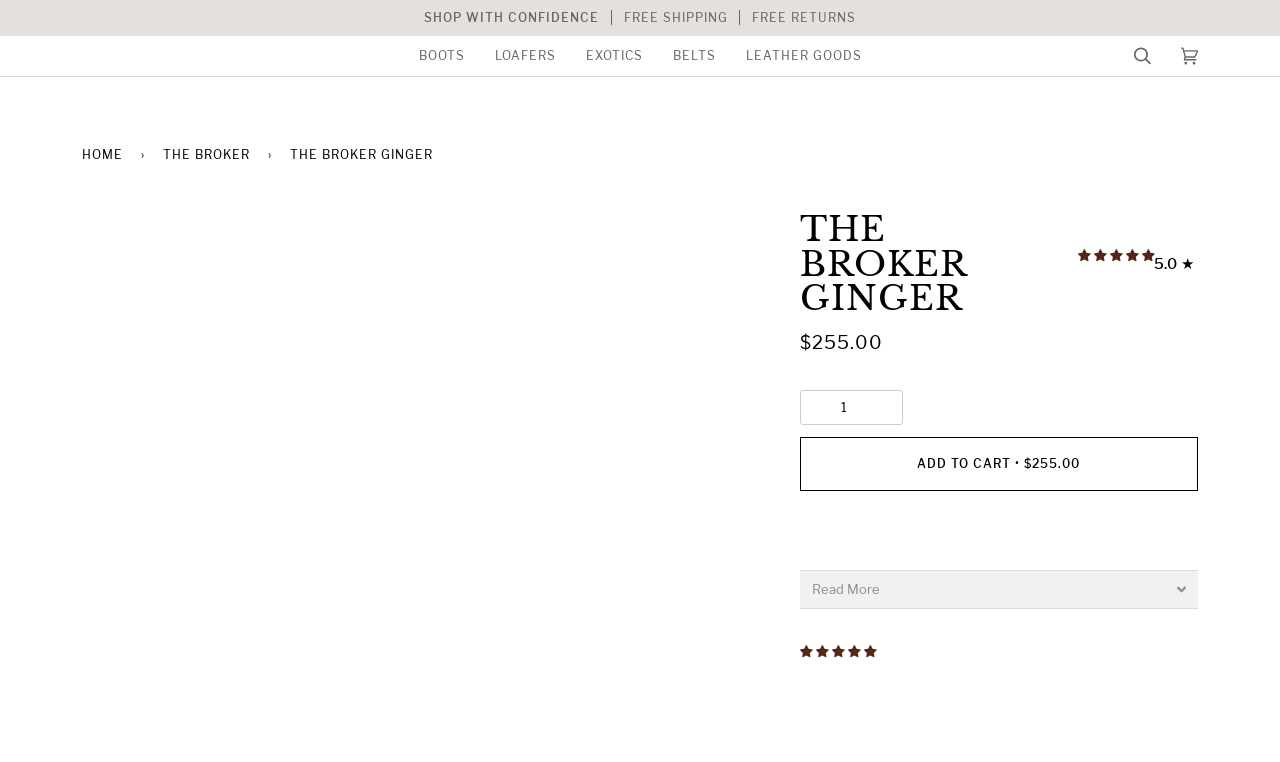Please identify the bounding box coordinates of the area that needs to be clicked to fulfill the following instruction: "Rate the product."

[0.842, 0.325, 0.901, 0.345]